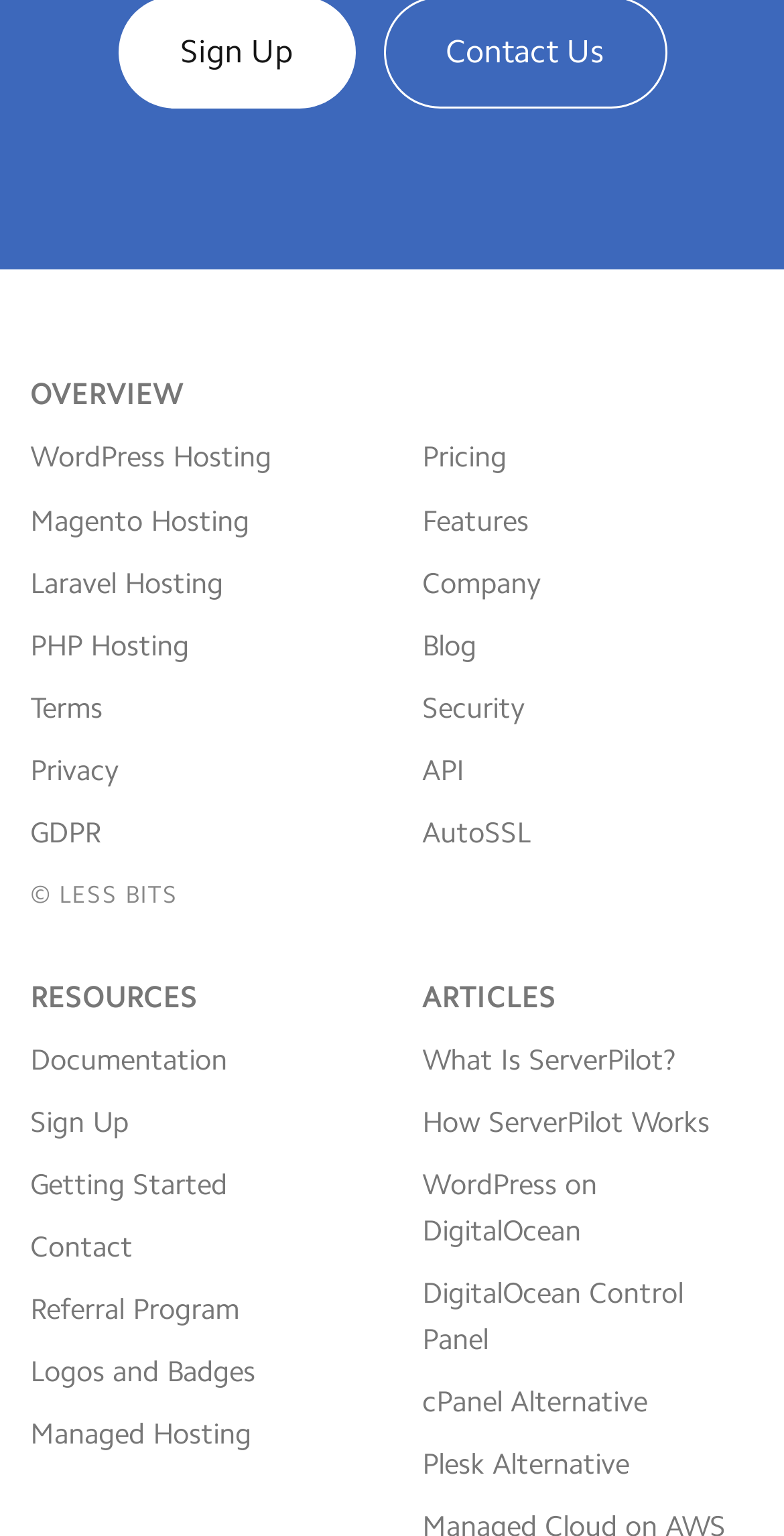Respond to the question below with a single word or phrase:
What is the purpose of the 'Pricing' link?

Display pricing information